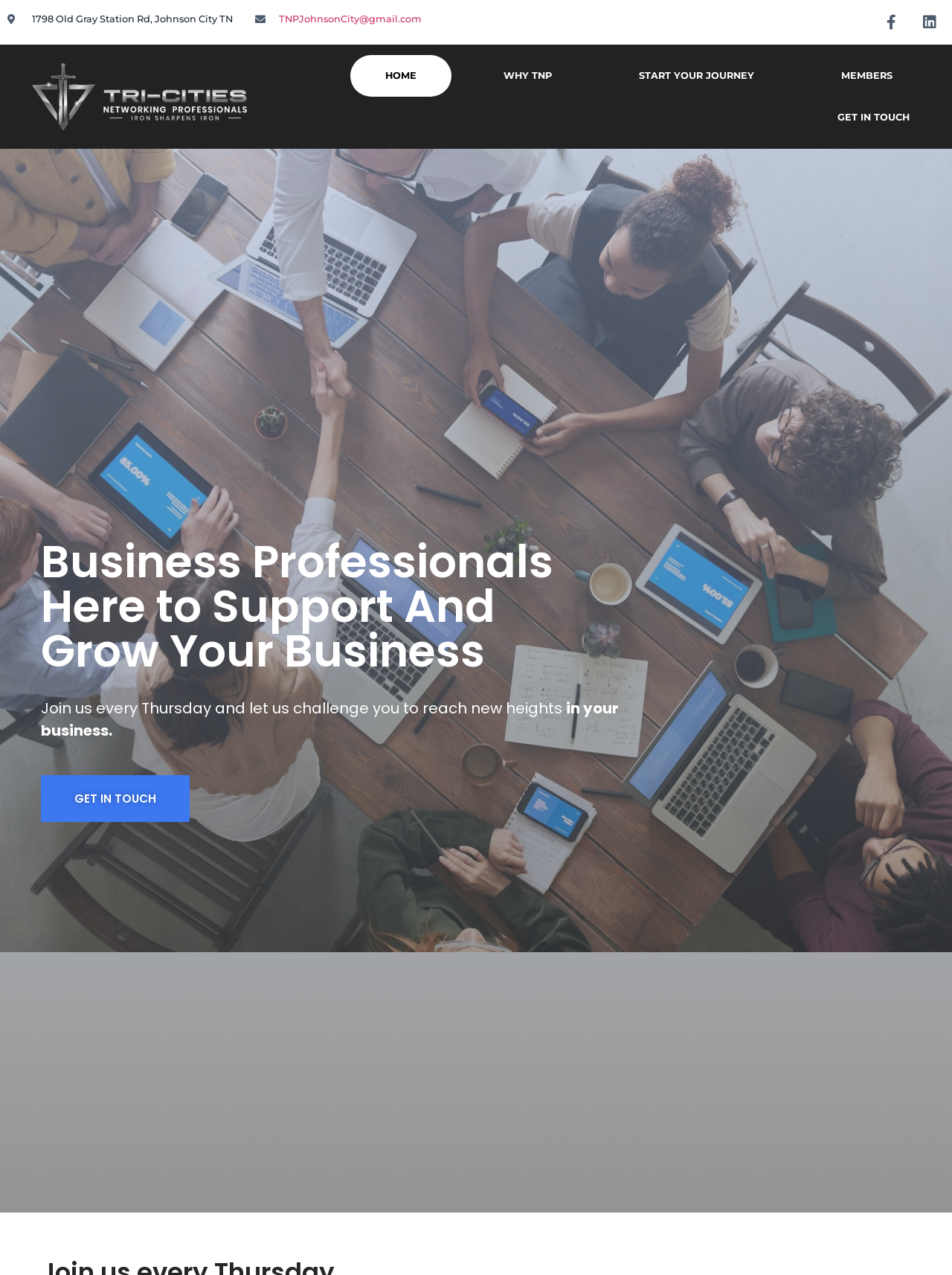Identify the bounding box coordinates of the area that should be clicked in order to complete the given instruction: "Visit the Facebook page". The bounding box coordinates should be four float numbers between 0 and 1, i.e., [left, top, right, bottom].

[0.921, 0.006, 0.952, 0.029]